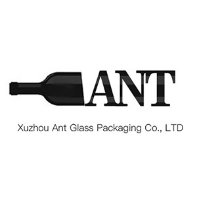Convey a detailed narrative of what is depicted in the image.

The image features the logo of Xuzhou Ant Glass Packaging Co., LTD. This logo prominently displays the word "ANT" with a stylized graphic of a wine bottle incorporated into the letter "A." The design emphasizes modernity and professionalism, reflecting the company's focus on high-quality glassware products. Xuzhou Ant Glass is recognized for its expertise in glass production, including bottles and jars, and they also offer customization services to meet specific customer needs. This branding showcases the company's commitment to quality and customer satisfaction in the glass packaging industry.